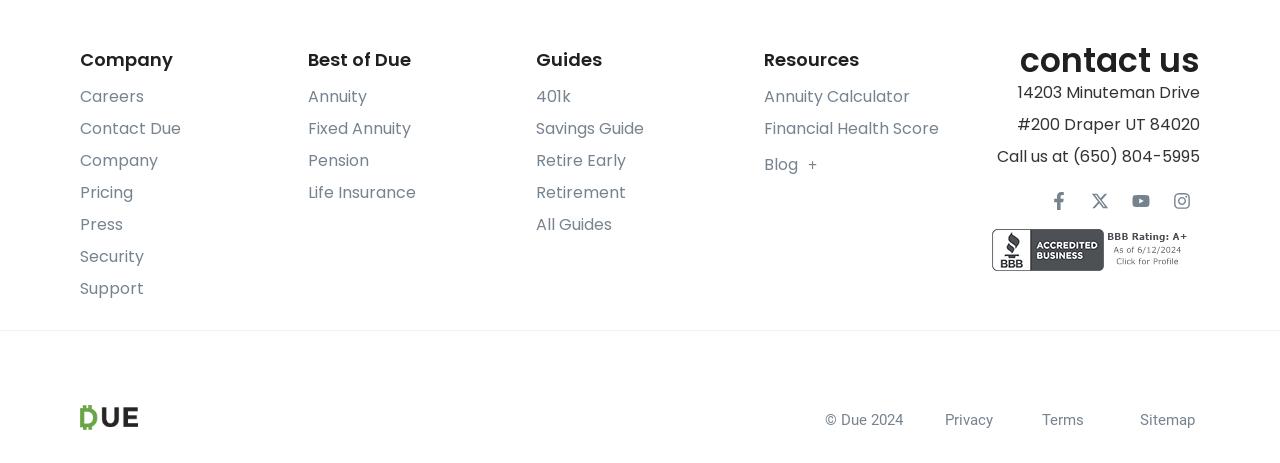What is the company's physical address?
Answer the question with a single word or phrase, referring to the image.

14203 Minuteman Drive #200 Draper UT 84020